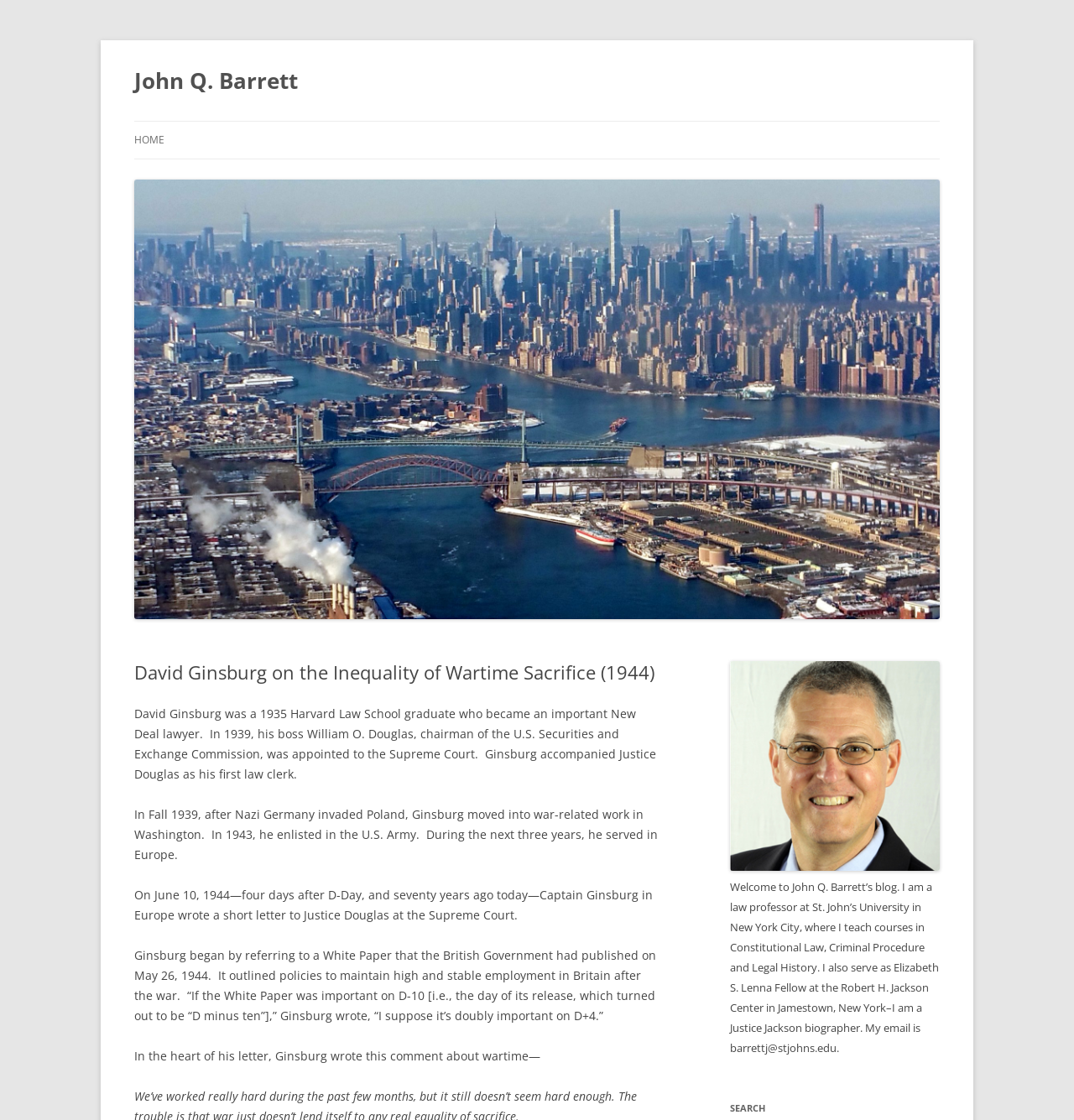Who is the author of this blog?
Please provide an in-depth and detailed response to the question.

I determined the answer by looking at the heading 'John Q. Barrett' at the top of the page, and also the text 'Welcome to John Q. Barrett’s blog.' which indicates that John Q. Barrett is the author of this blog.